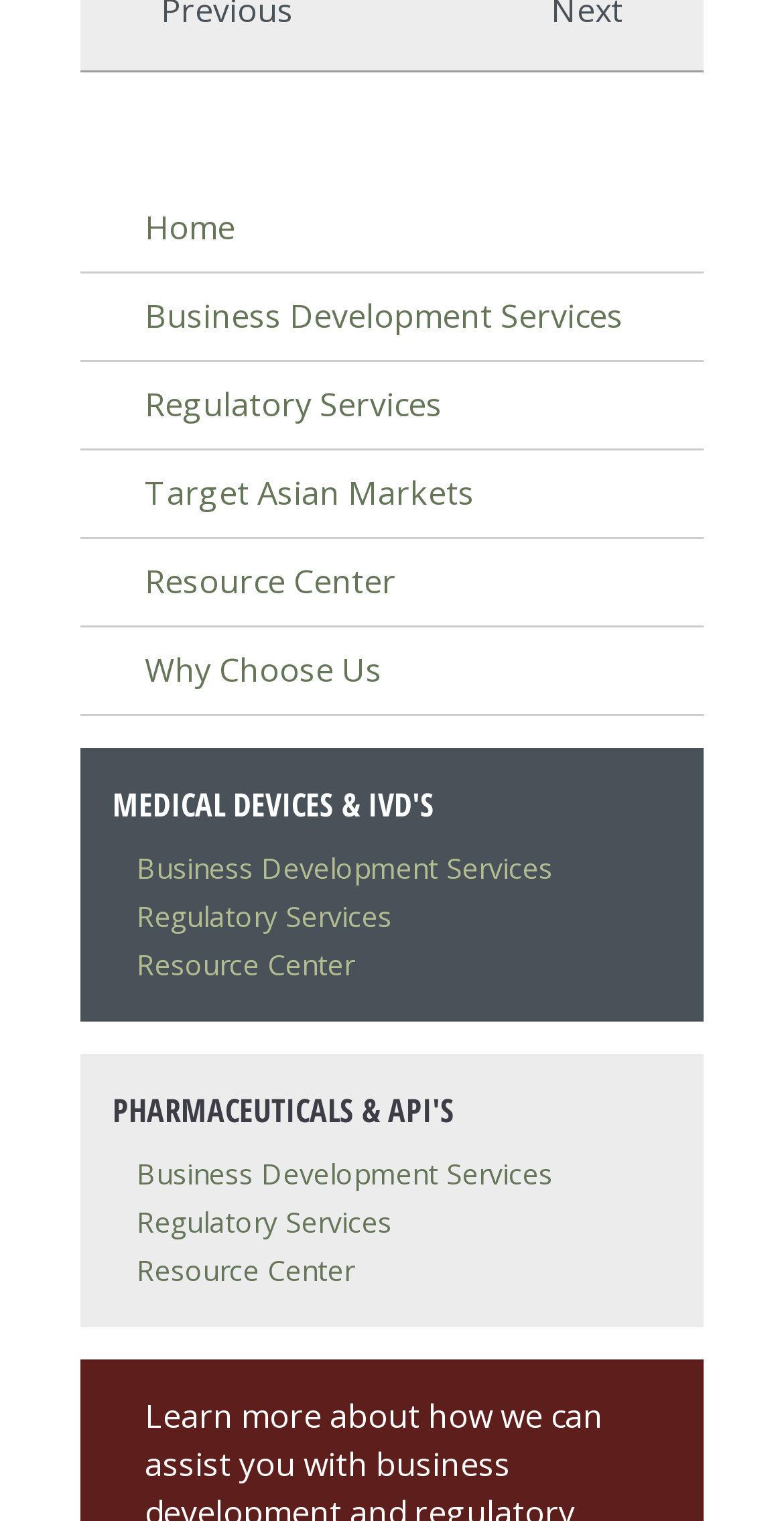How many navigation links are there on the top bar?
Provide a thorough and detailed answer to the question.

The top navigation bar has several links, including 'Home', 'Business Development Services', 'Regulatory Services', 'Target Asian Markets', 'Resource Center', and 'Why Choose Us'. Therefore, there are six navigation links on the top bar.